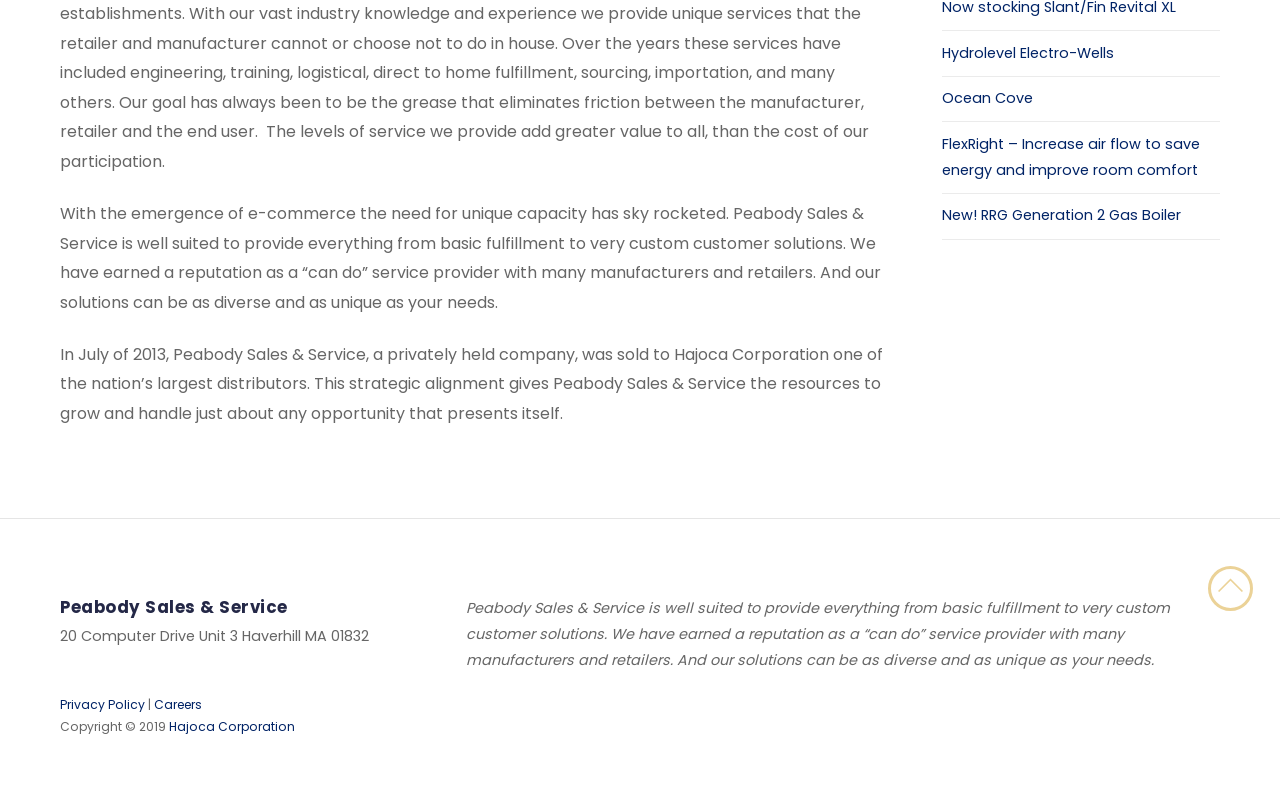Provide the bounding box coordinates of the HTML element described by the text: "About". The coordinates should be in the format [left, top, right, bottom] with values between 0 and 1.

None